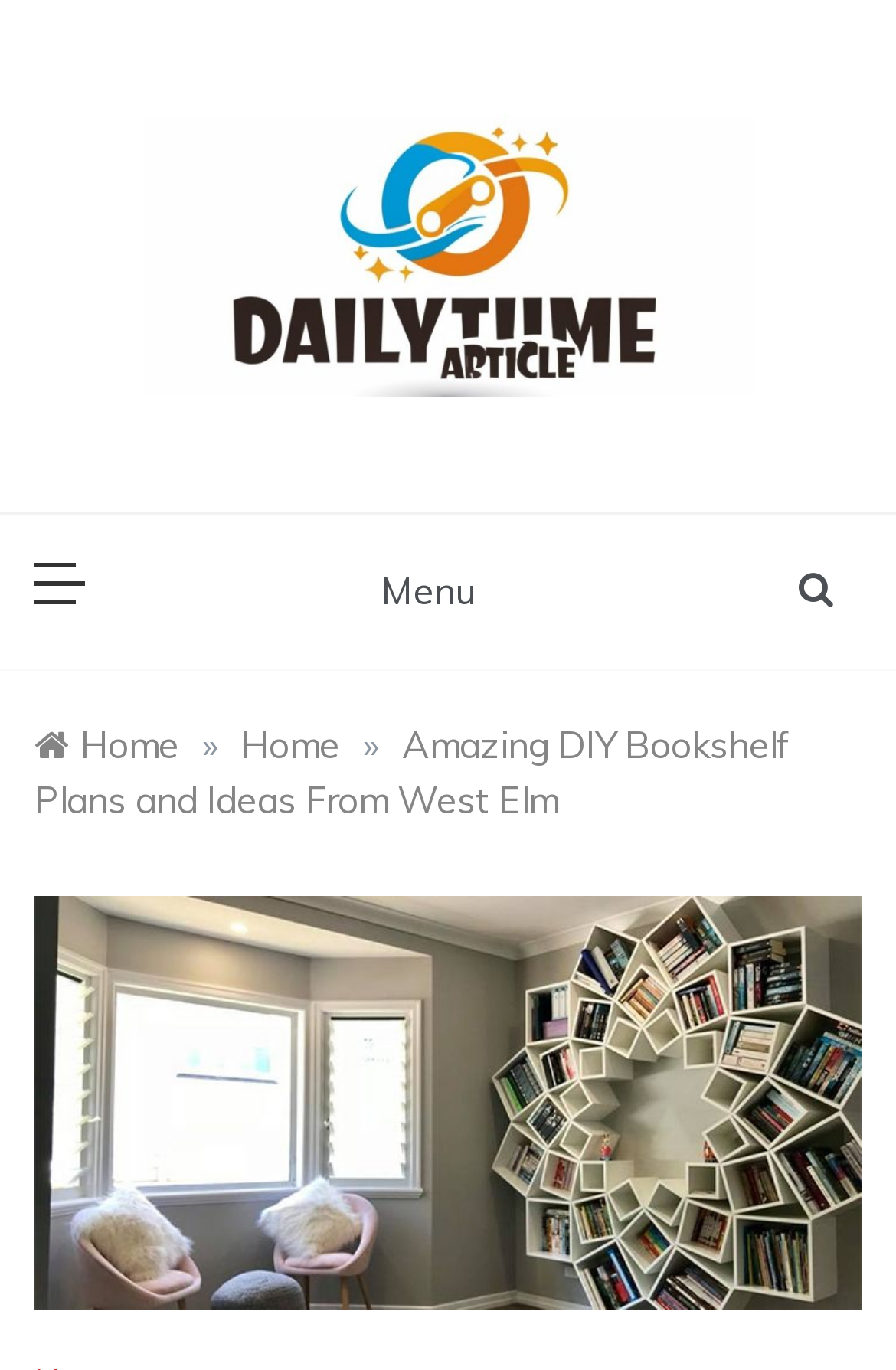Please provide the bounding box coordinates for the element that needs to be clicked to perform the instruction: "view diy bookshelf image". The coordinates must consist of four float numbers between 0 and 1, formatted as [left, top, right, bottom].

[0.038, 0.654, 0.962, 0.955]